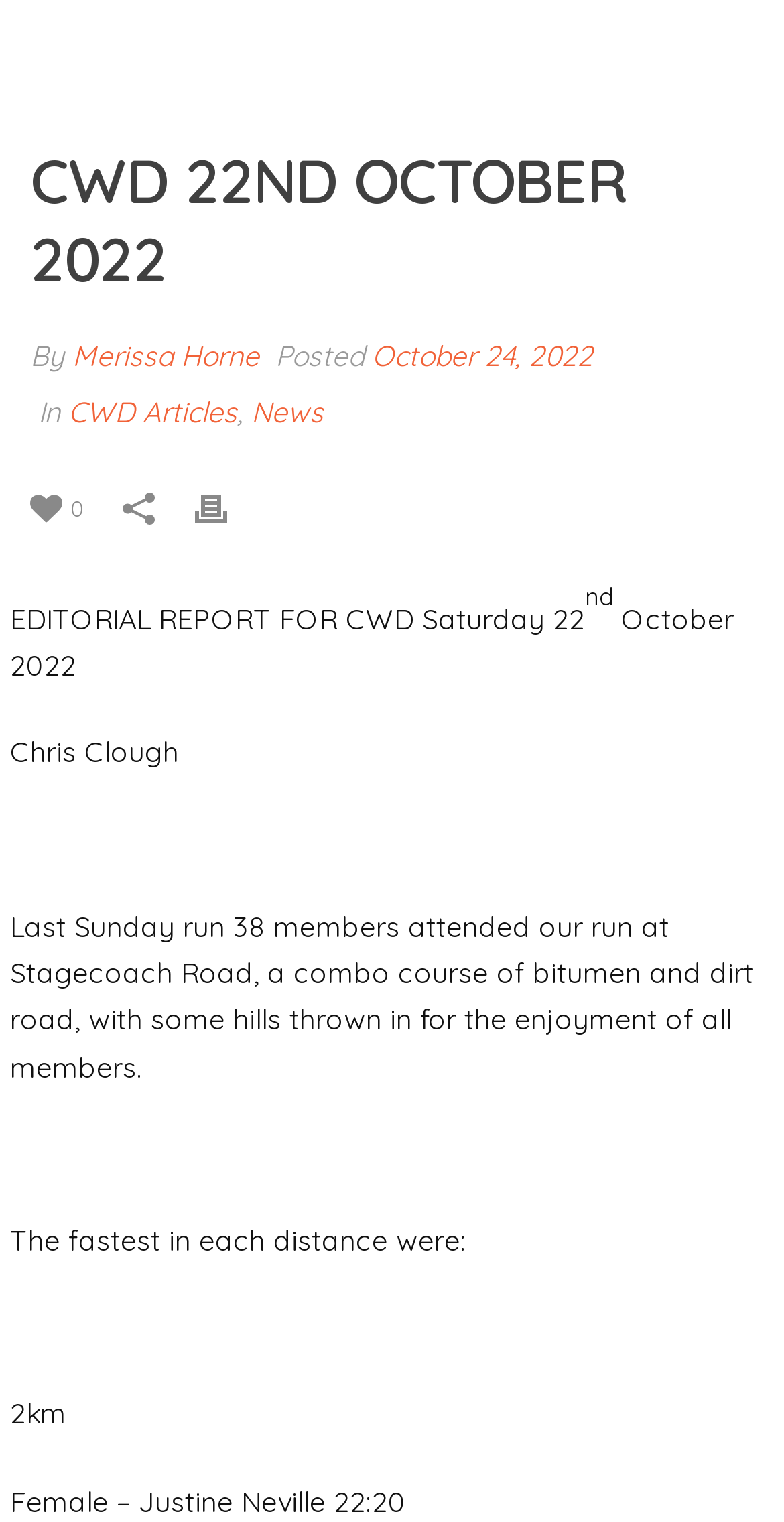Please find the bounding box for the following UI element description. Provide the coordinates in (top-left x, top-left y, bottom-right x, bottom-right y) format, with values between 0 and 1: CWD Articles

[0.087, 0.259, 0.303, 0.282]